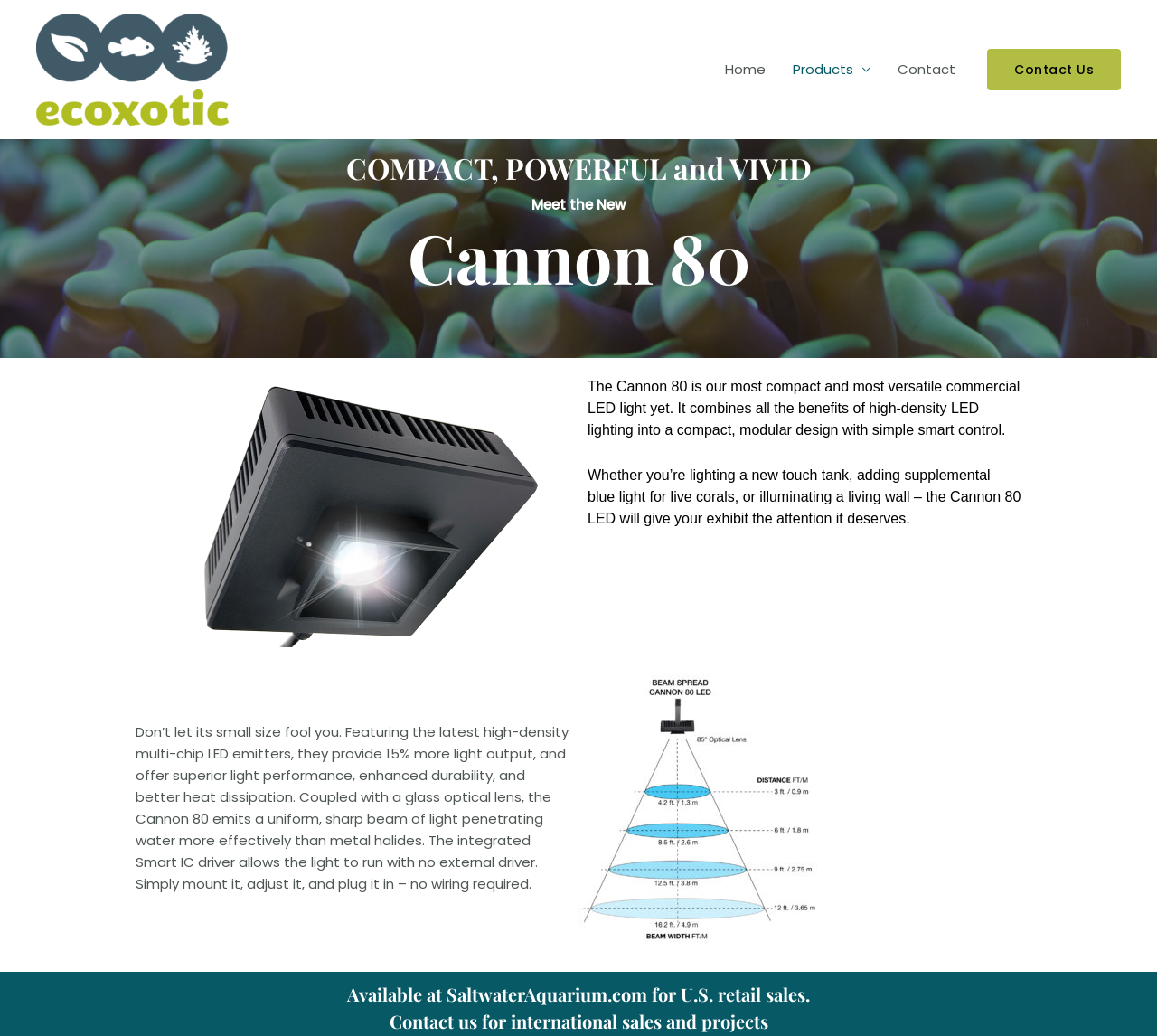What is the purpose of the Cannon 80?
Using the information from the image, give a concise answer in one word or a short phrase.

Lighting